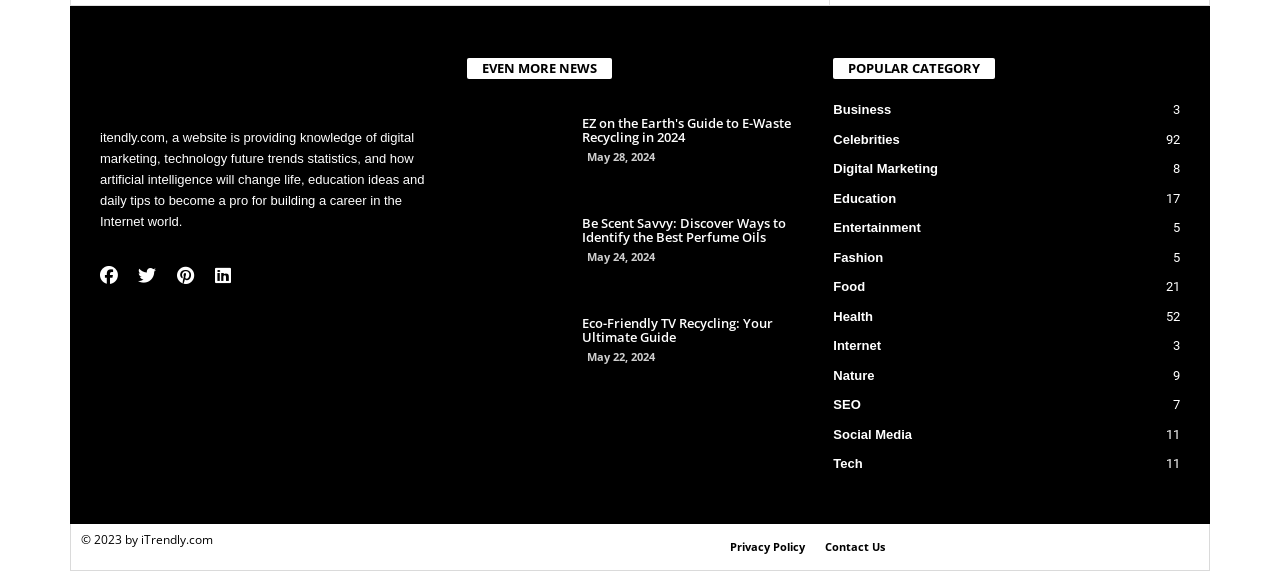Select the bounding box coordinates of the element I need to click to carry out the following instruction: "Click on Facebook".

[0.078, 0.467, 0.092, 0.498]